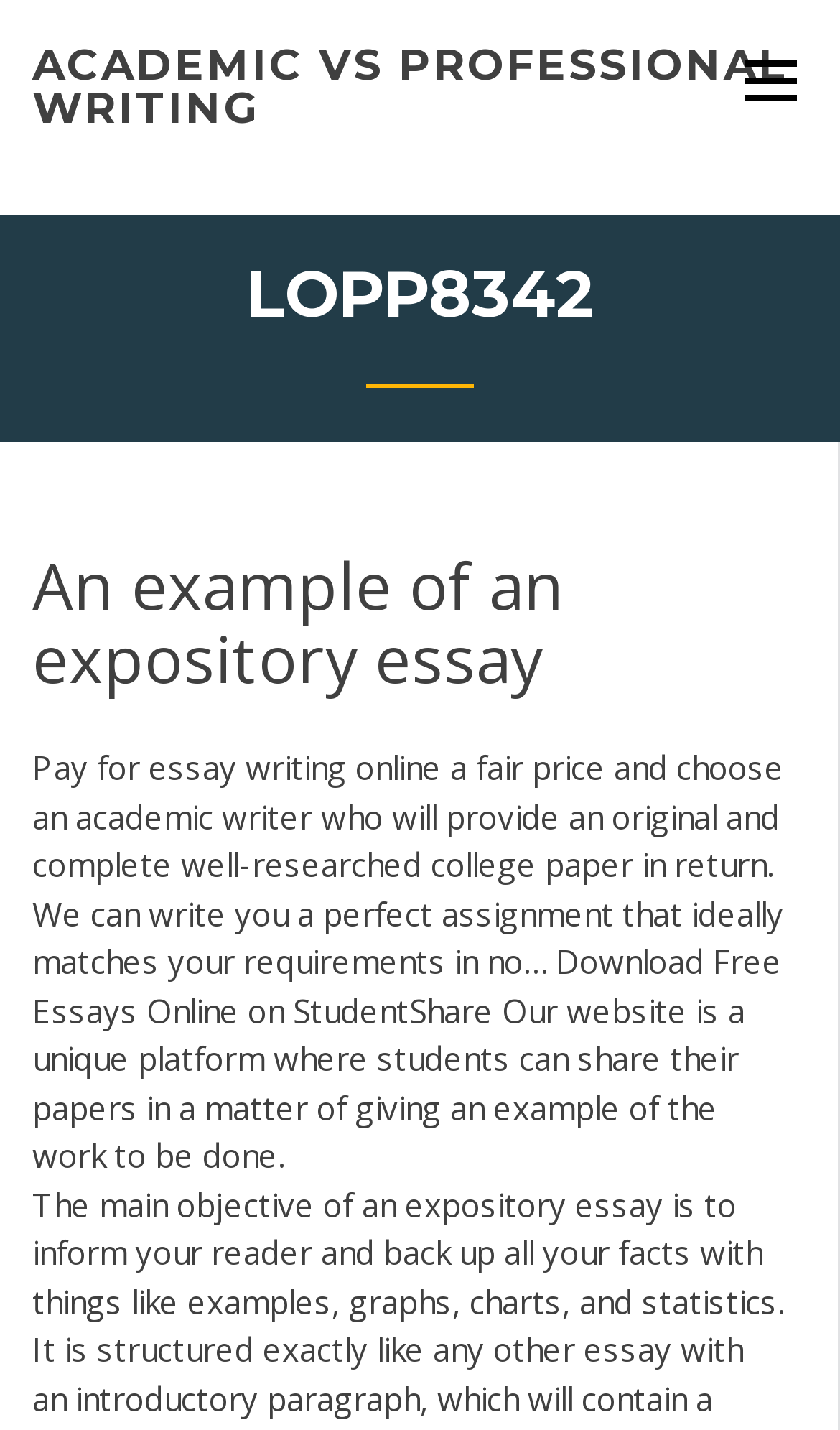What is the benefit of using the website?
Craft a detailed and extensive response to the question.

The webpage has a static text 'Pay for essay writing online a fair price and choose an academic writer who will provide an original and complete well-researched college paper in return.' which implies that users can get an original and complete well-researched college paper by using the website.